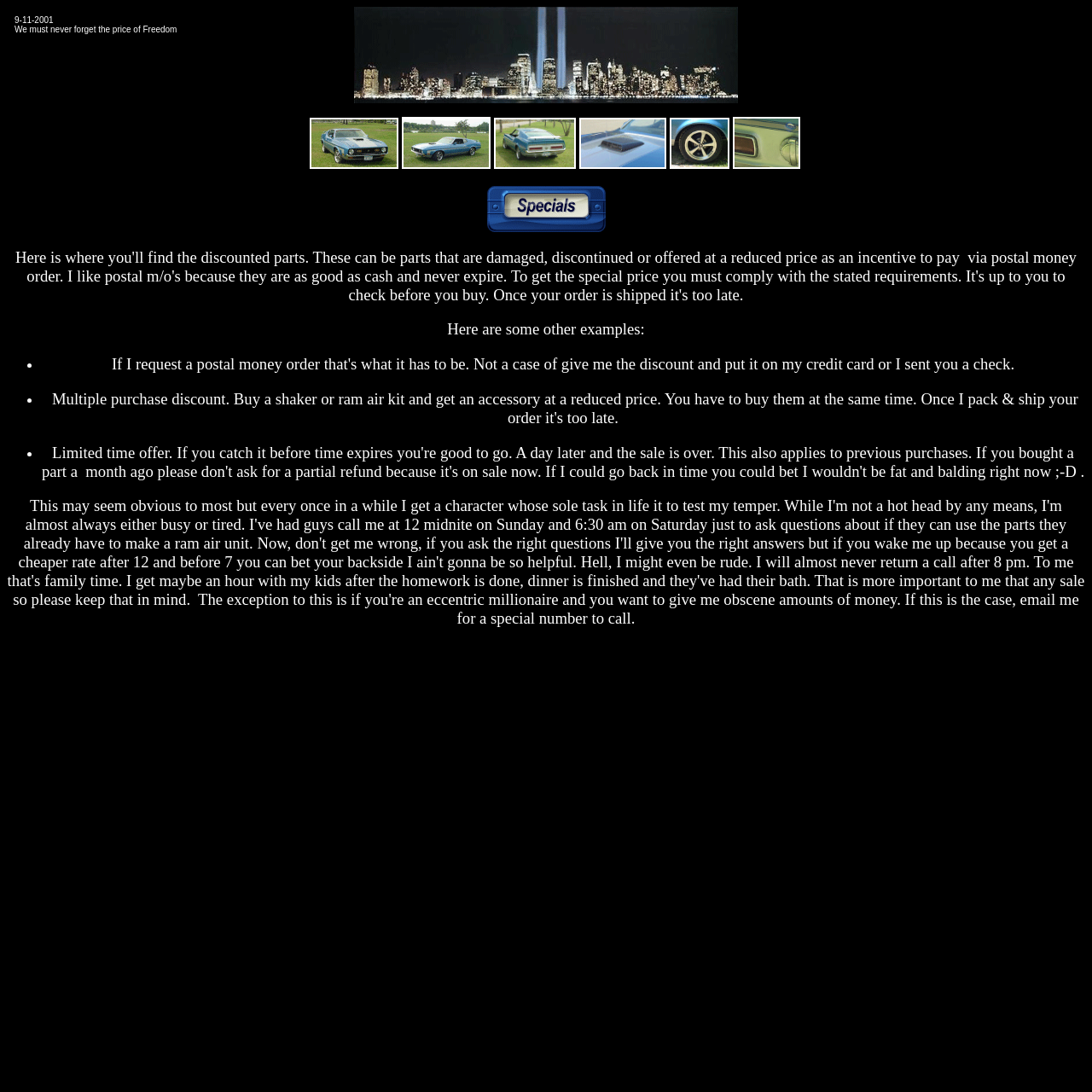What type of parts are being sold?
Please answer the question as detailed as possible based on the image.

The webpage appears to be selling car parts, specifically related to ram air kits and shaker units, as mentioned in the headings and text.